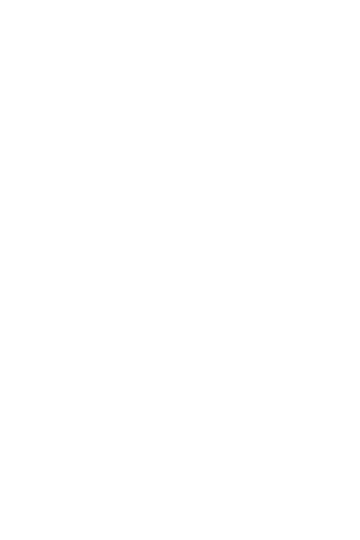What is the theme of the narrative?
Based on the image, answer the question with as much detail as possible.

The caption states that the narrative is centered around the themes of morality and ethical dilemmas, suggesting that the book explores complex issues related to right and wrong.